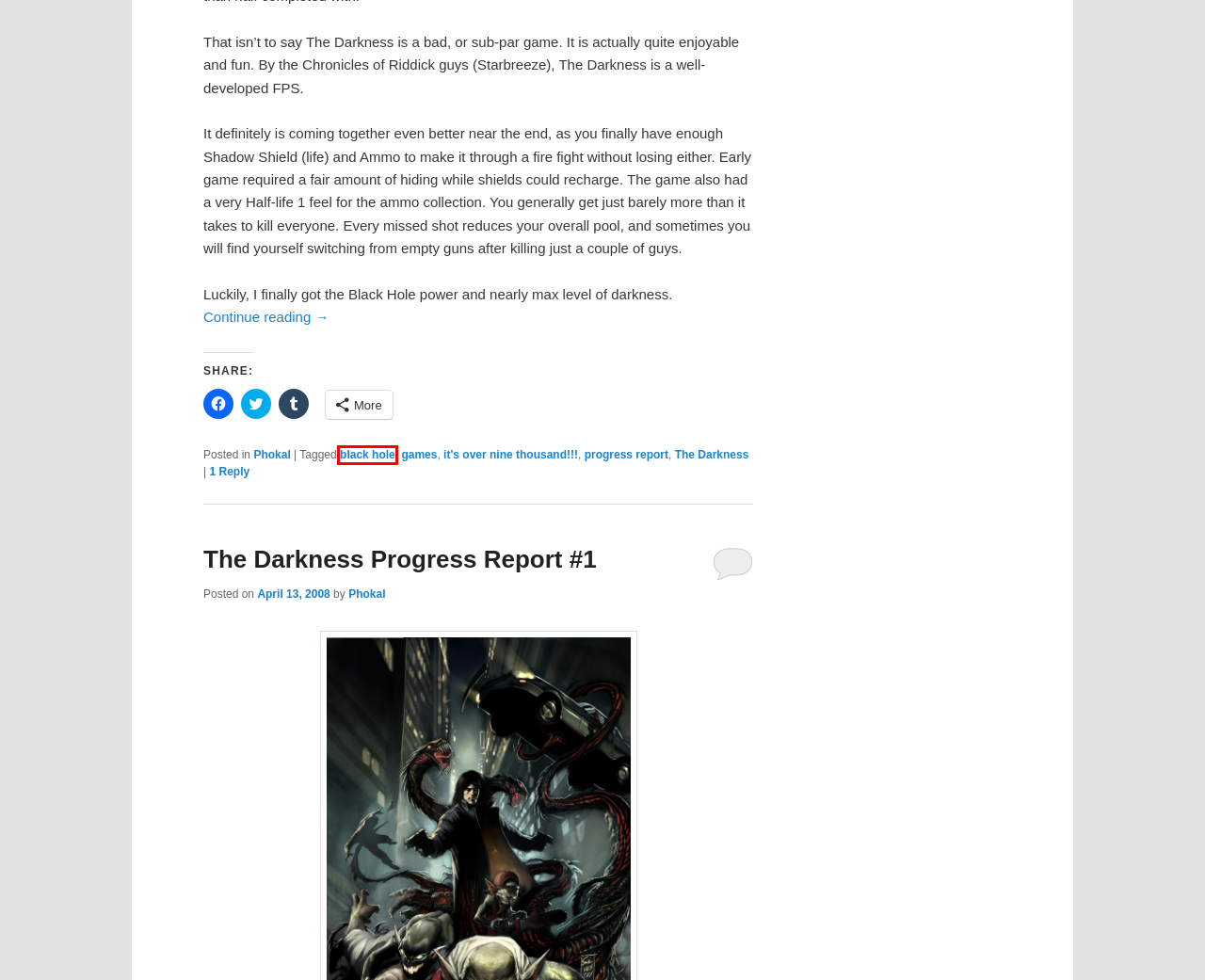Given a screenshot of a webpage featuring a red bounding box, identify the best matching webpage description for the new page after the element within the red box is clicked. Here are the options:
A. black hole | dont tell me the ending.com
B. About | dont tell me the ending.com
C. dont tell me the ending.com | I haven't yet beat: Dragon Age Origins
D. The Darkness Progress Report #1 | dont tell me the ending.com
E. games | dont tell me the ending.com
F. The Queue | dont tell me the ending.com
G. Blog Tool, Publishing Platform, and CMS – WordPress.org
H. Collection | dont tell me the ending.com

A